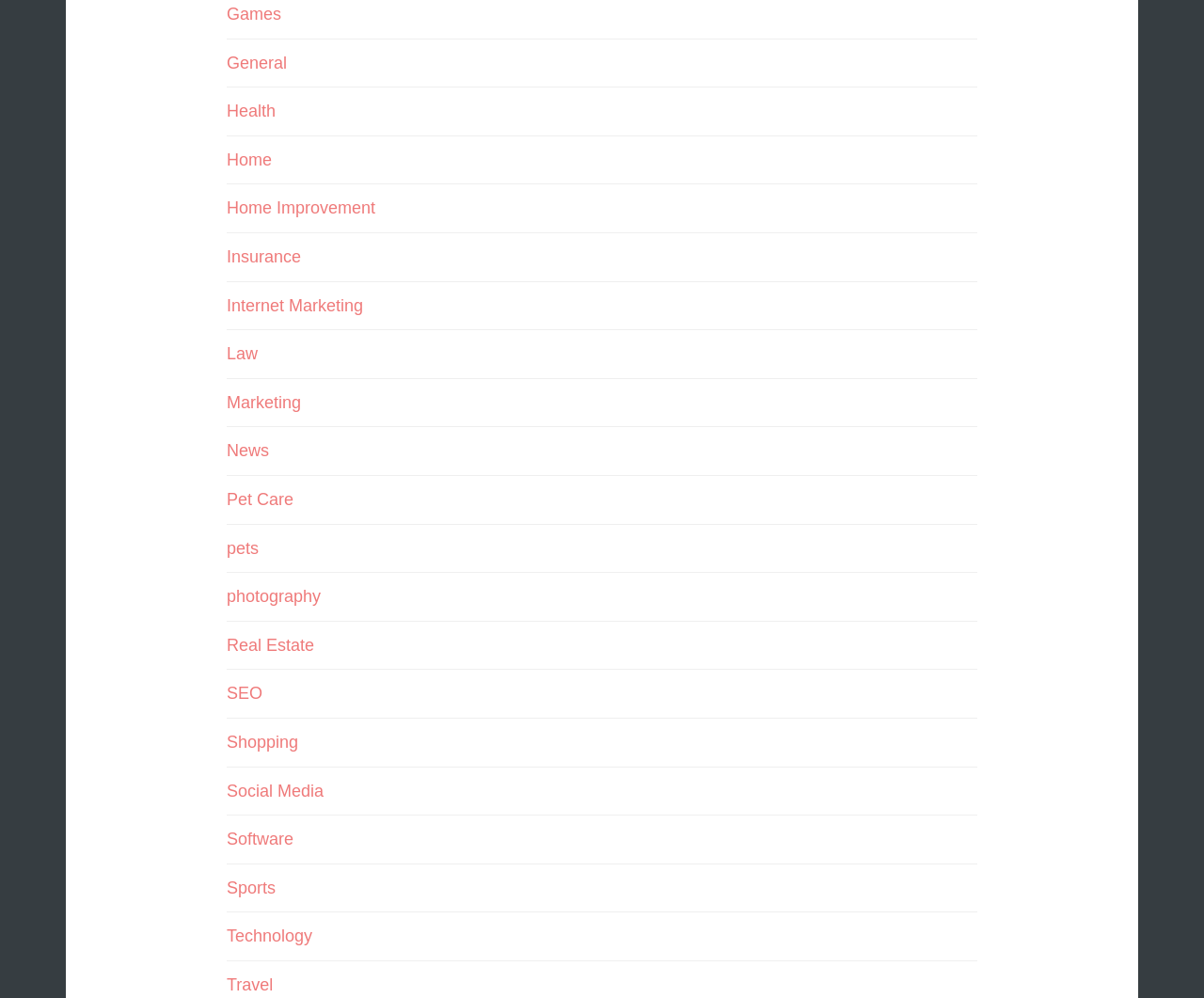Respond to the question below with a concise word or phrase:
What is the category listed below 'Home Improvement'?

Insurance